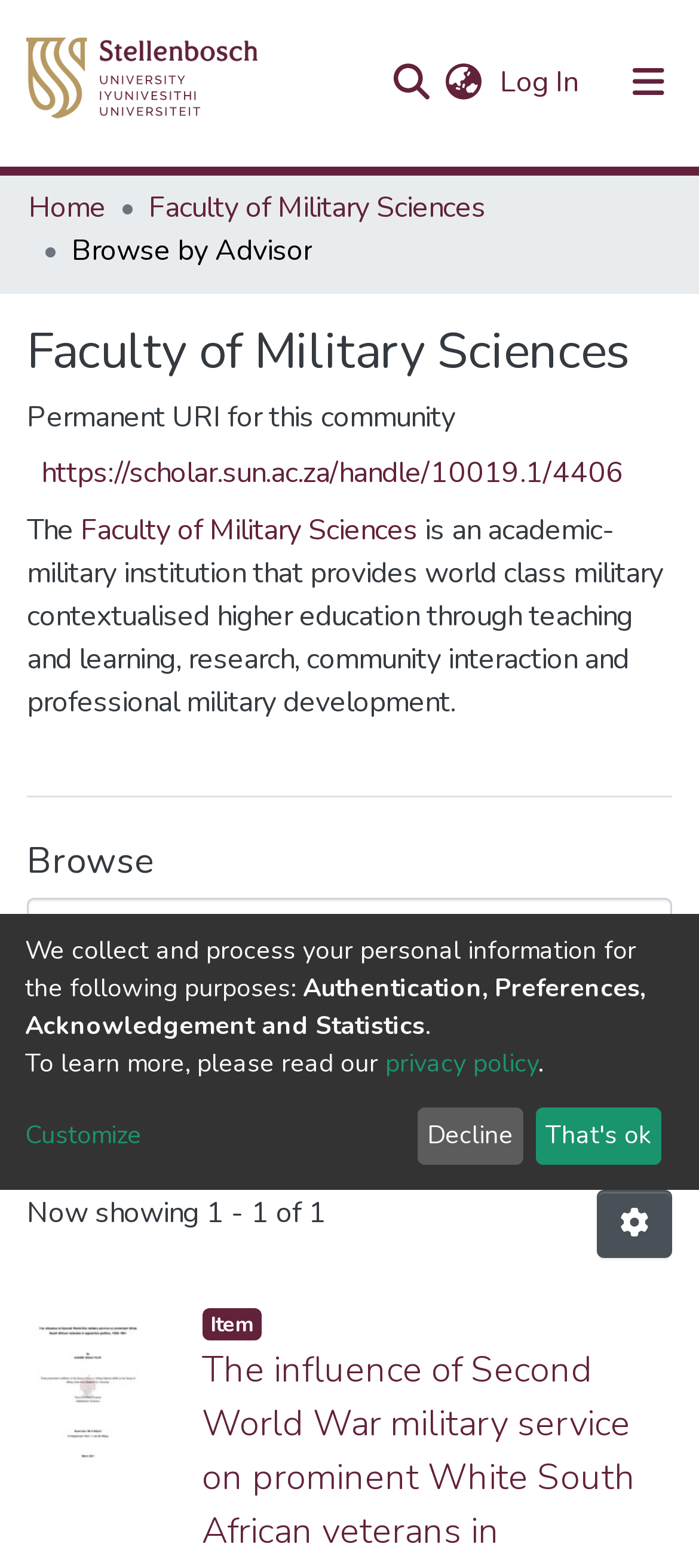Please determine the bounding box coordinates for the element that should be clicked to follow these instructions: "Search for something".

[0.544, 0.03, 0.621, 0.073]